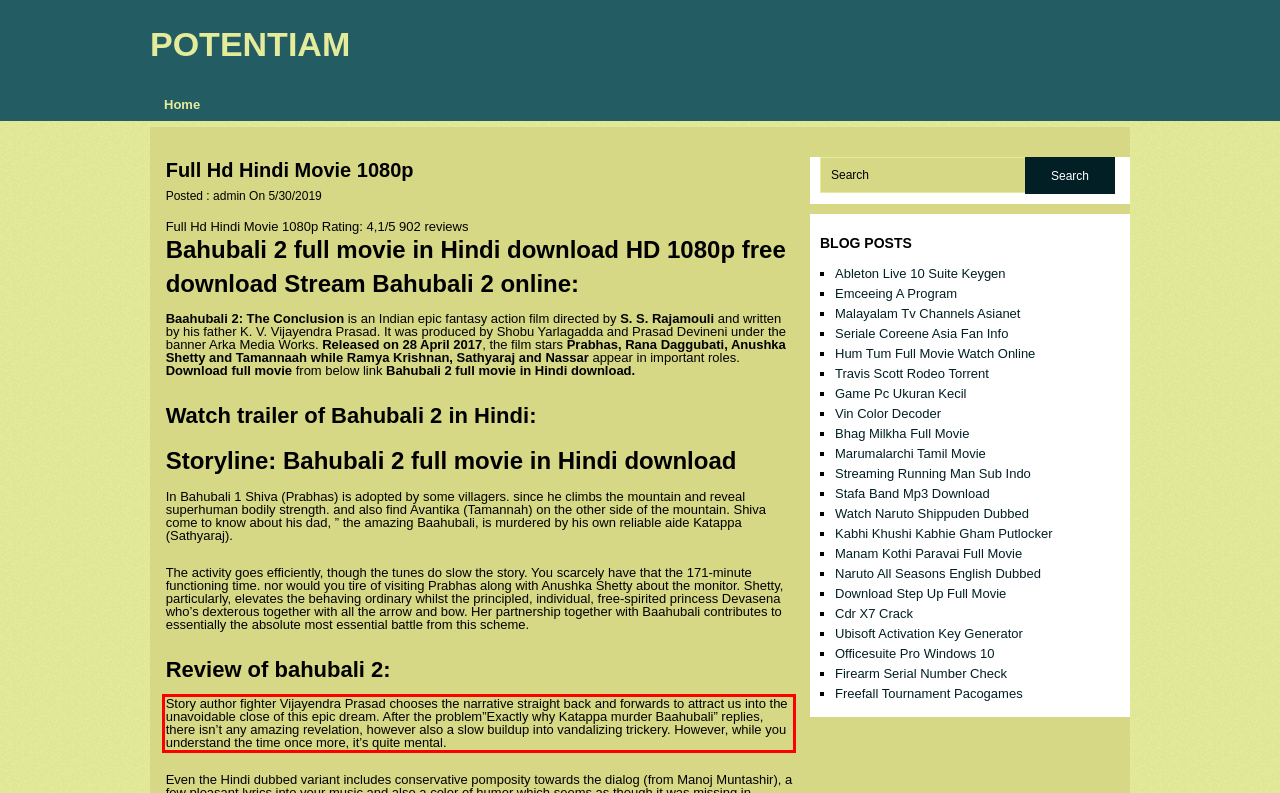Please examine the webpage screenshot and extract the text within the red bounding box using OCR.

Story author fighter Vijayendra Prasad chooses the narrative straight back and forwards to attract us into the unavoidable close of this epic dream. After the problem”Exactly why Katappa murder Baahubali” replies, there isn’t any amazing revelation, however also a slow buildup into vandalizing trickery. However, while you understand the time once more, it’s quite mental.